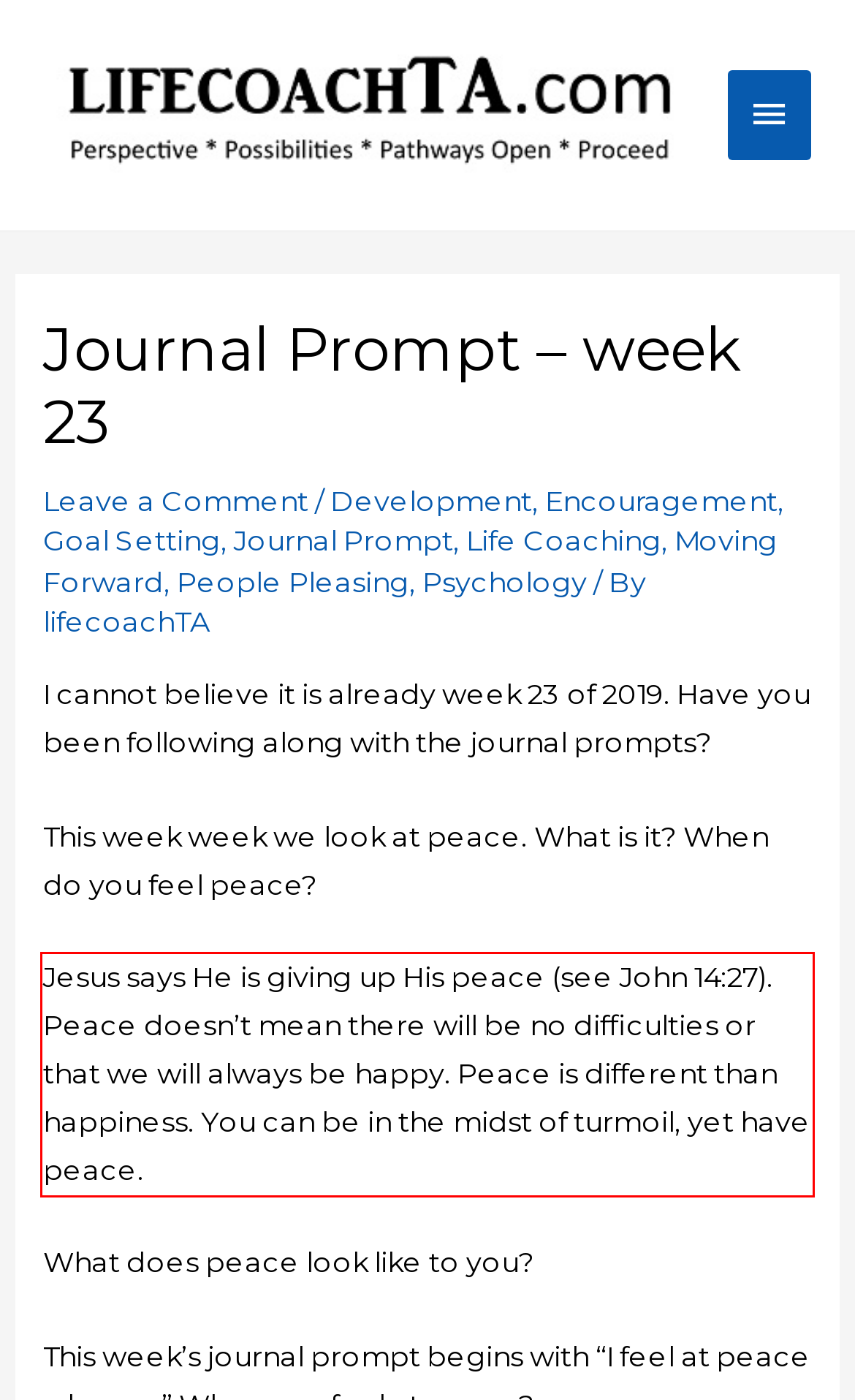From the screenshot of the webpage, locate the red bounding box and extract the text contained within that area.

Jesus says He is giving up His peace (see John 14:27). Peace doesn’t mean there will be no difficulties or that we will always be happy. Peace is different than happiness. You can be in the midst of turmoil, yet have peace.